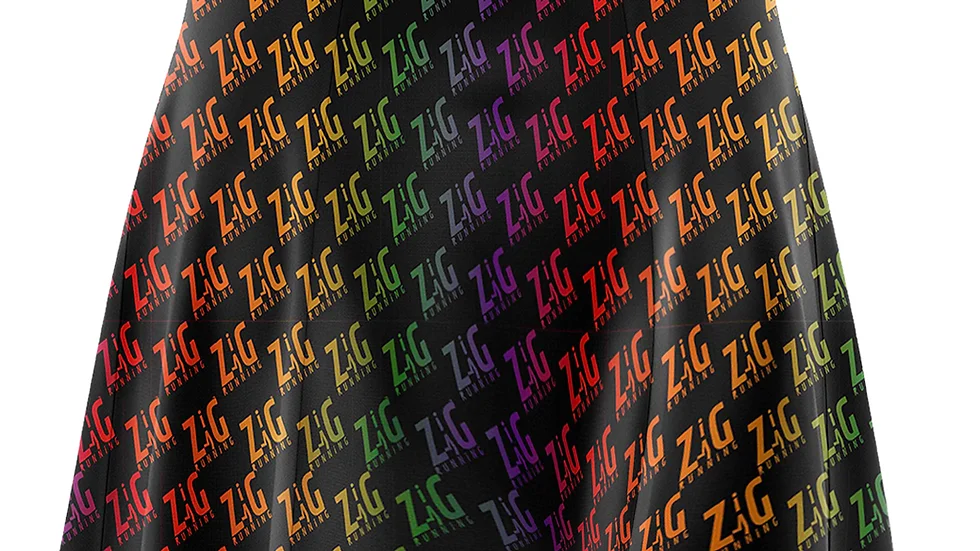Explain all the elements you observe in the image.

This vibrant image showcases the fabric pattern of the "Zig Zag Skorts" designed by Flanci. The skorts feature a bold repeating design of the word "Zig" in various colors, including shades of red, orange, yellow, green, blue, and purple, all set against a sleek black background. This dynamic print not only emphasizes the playful and energetic nature of the skorts but also reflects a modern aesthetic, making it ideal for both casual and active wear. The skorts are highlighted as part of a pre-order offering, with details suggesting they come with practical features such as pockets, designed for more active lifestyles. Priced at £42.99, these skorts promise a stylish yet functional addition to any wardrobe.